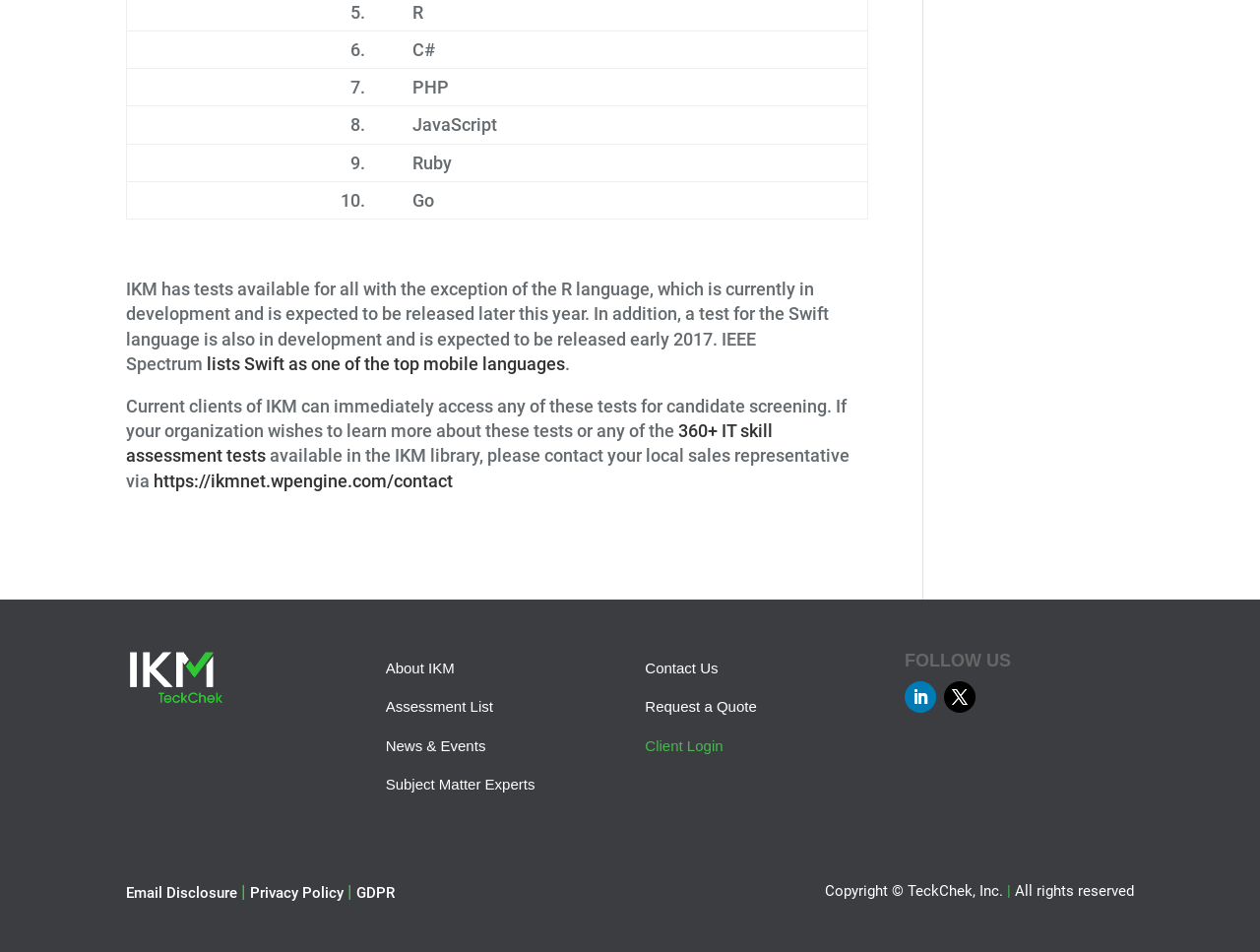Using the given description, provide the bounding box coordinates formatted as (top-left x, top-left y, bottom-right x, bottom-right y), with all values being floating point numbers between 0 and 1. Description: 360+ IT skill assessment tests

[0.1, 0.442, 0.613, 0.489]